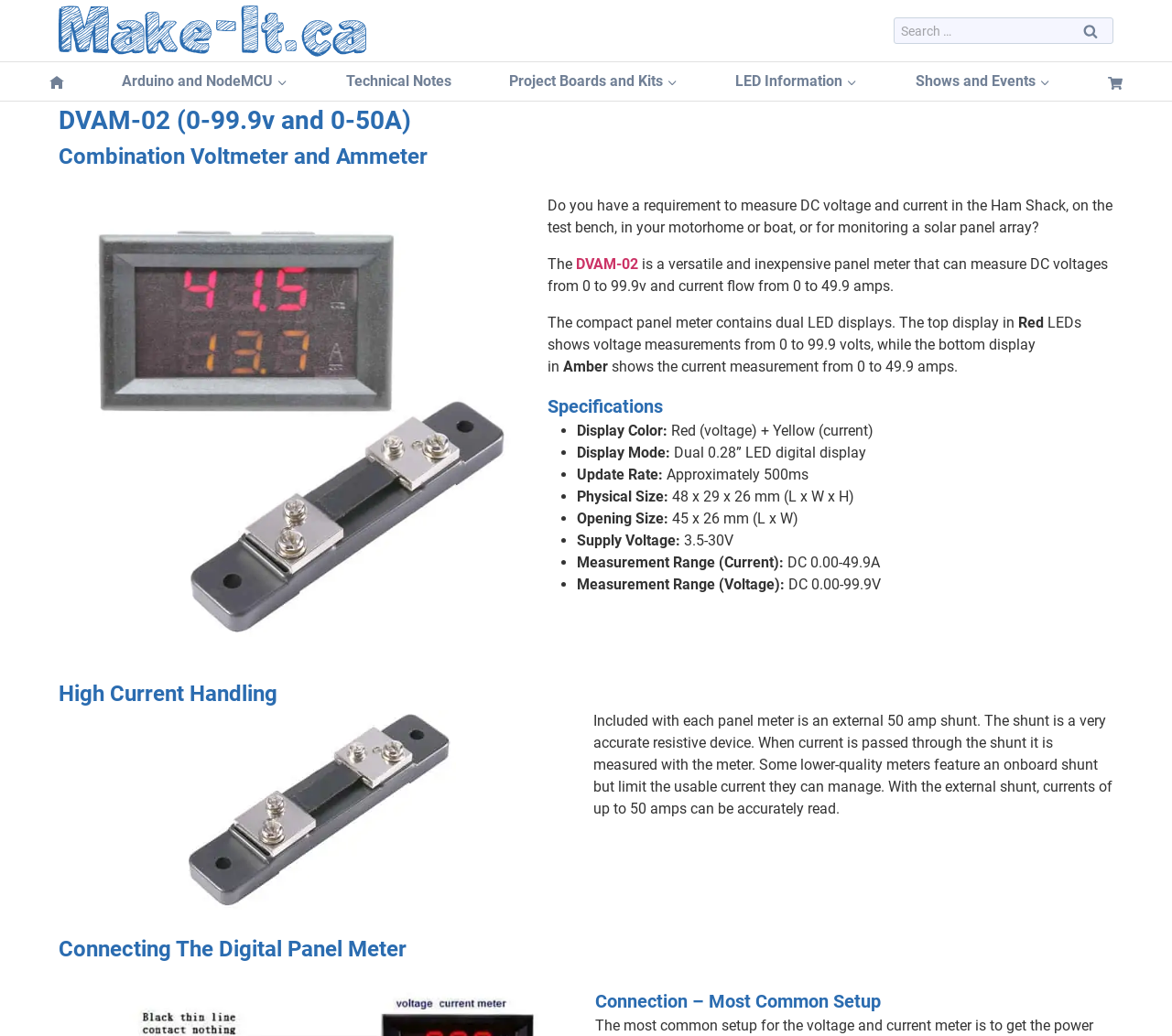Find the bounding box coordinates for the area that must be clicked to perform this action: "Click the Dayton Hamvention 2024 link".

[0.694, 0.13, 0.983, 0.165]